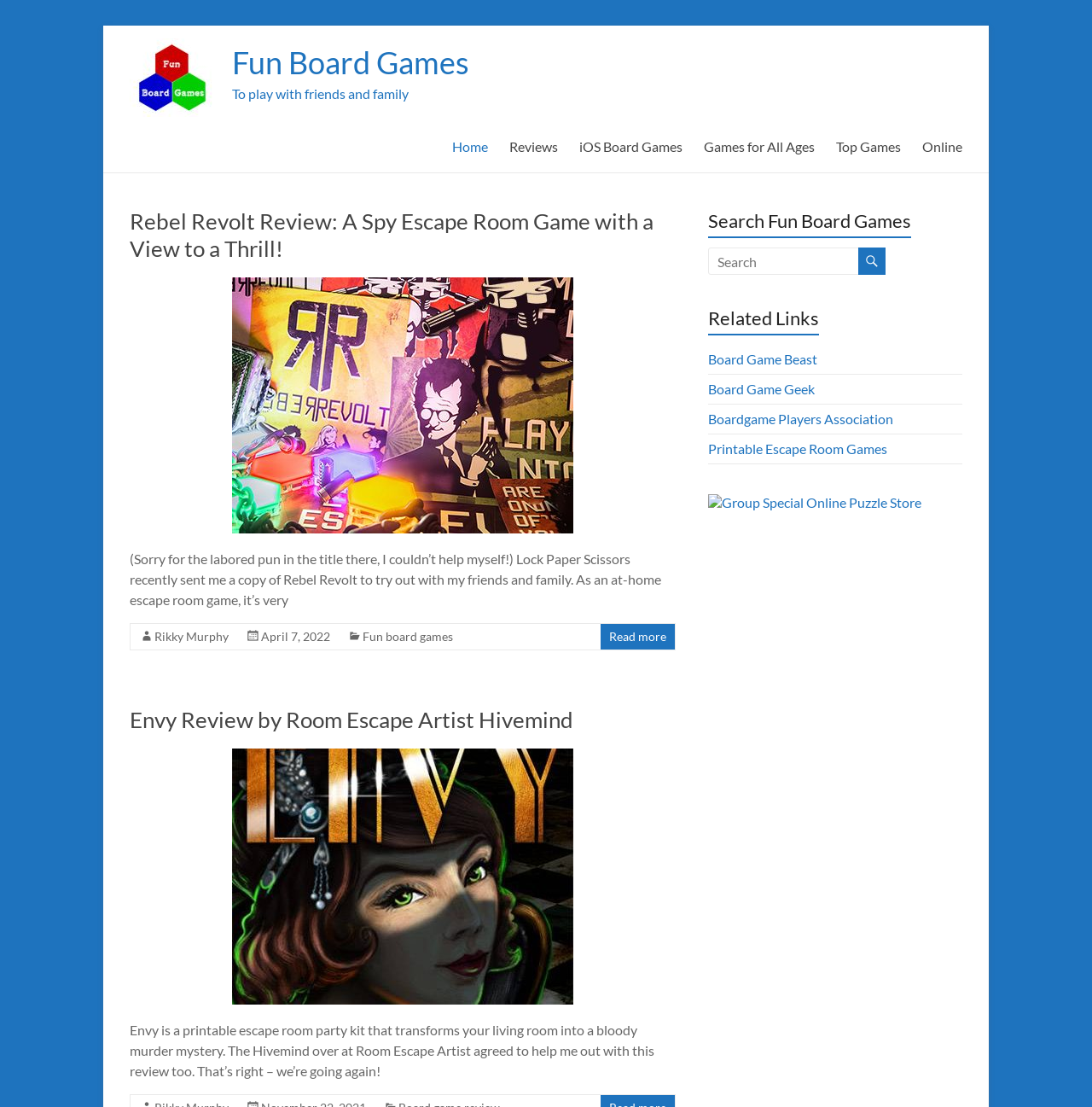Please find the bounding box coordinates of the element that must be clicked to perform the given instruction: "Search for a game". The coordinates should be four float numbers from 0 to 1, i.e., [left, top, right, bottom].

[0.649, 0.224, 0.788, 0.248]